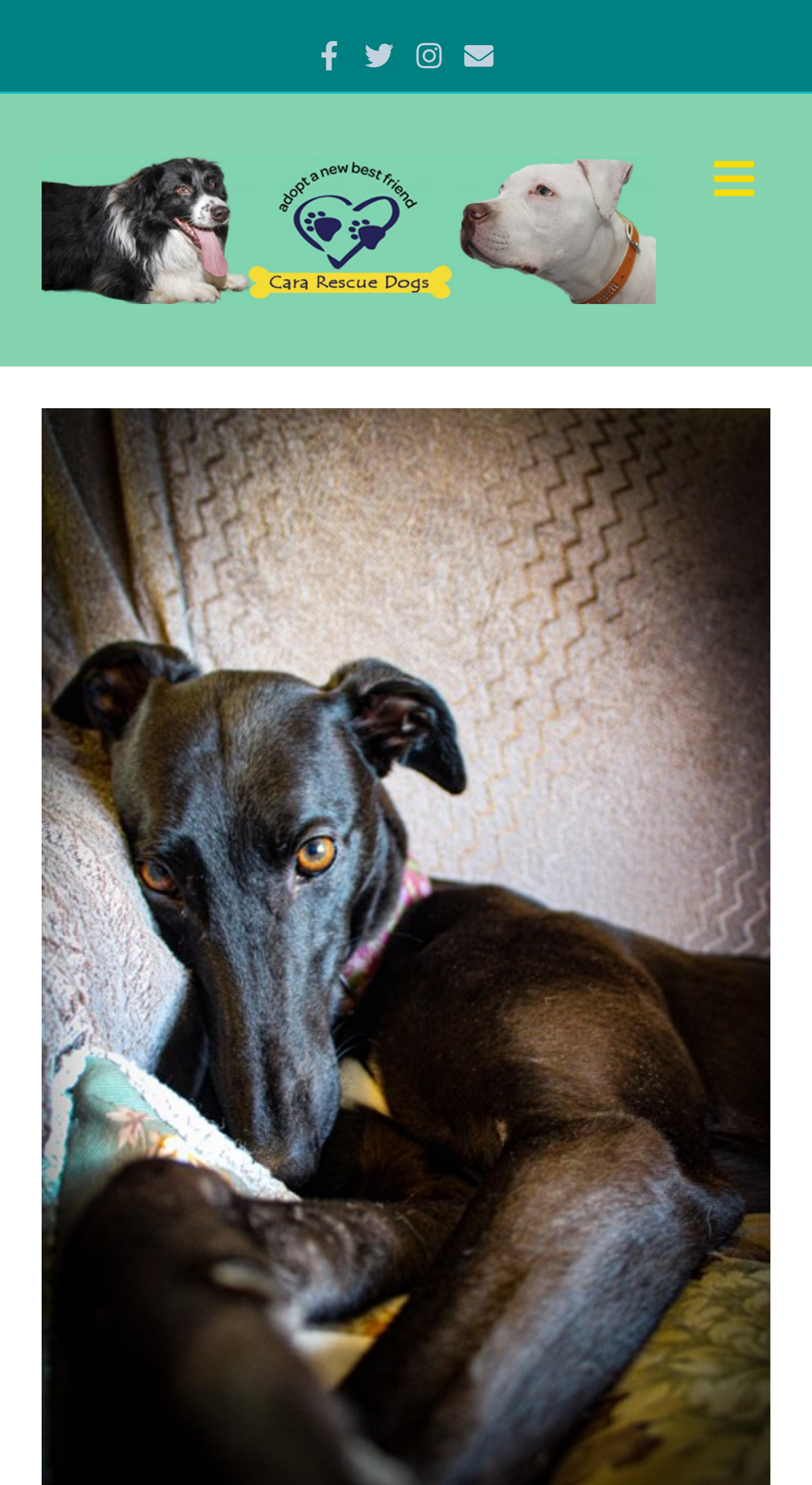Is there a menu button on the webpage?
Answer the question with as much detail as possible.

I checked the top-right corner of the webpage and found a button labeled 'Menu', so I concluded that there is a menu button on the webpage.